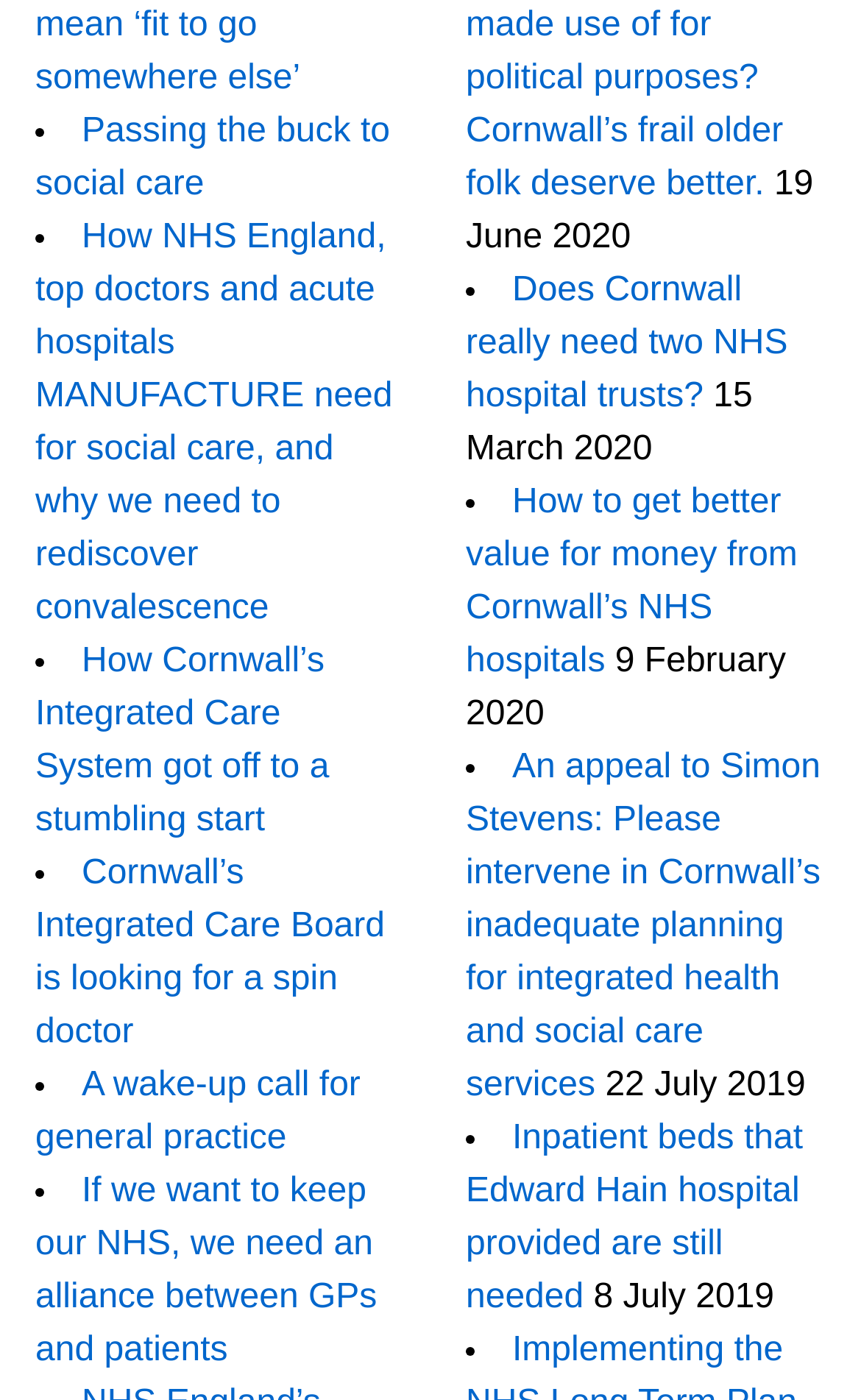Please provide the bounding box coordinates for the element that needs to be clicked to perform the instruction: "Click on 'Passing the buck to social care'". The coordinates must consist of four float numbers between 0 and 1, formatted as [left, top, right, bottom].

[0.041, 0.08, 0.453, 0.145]